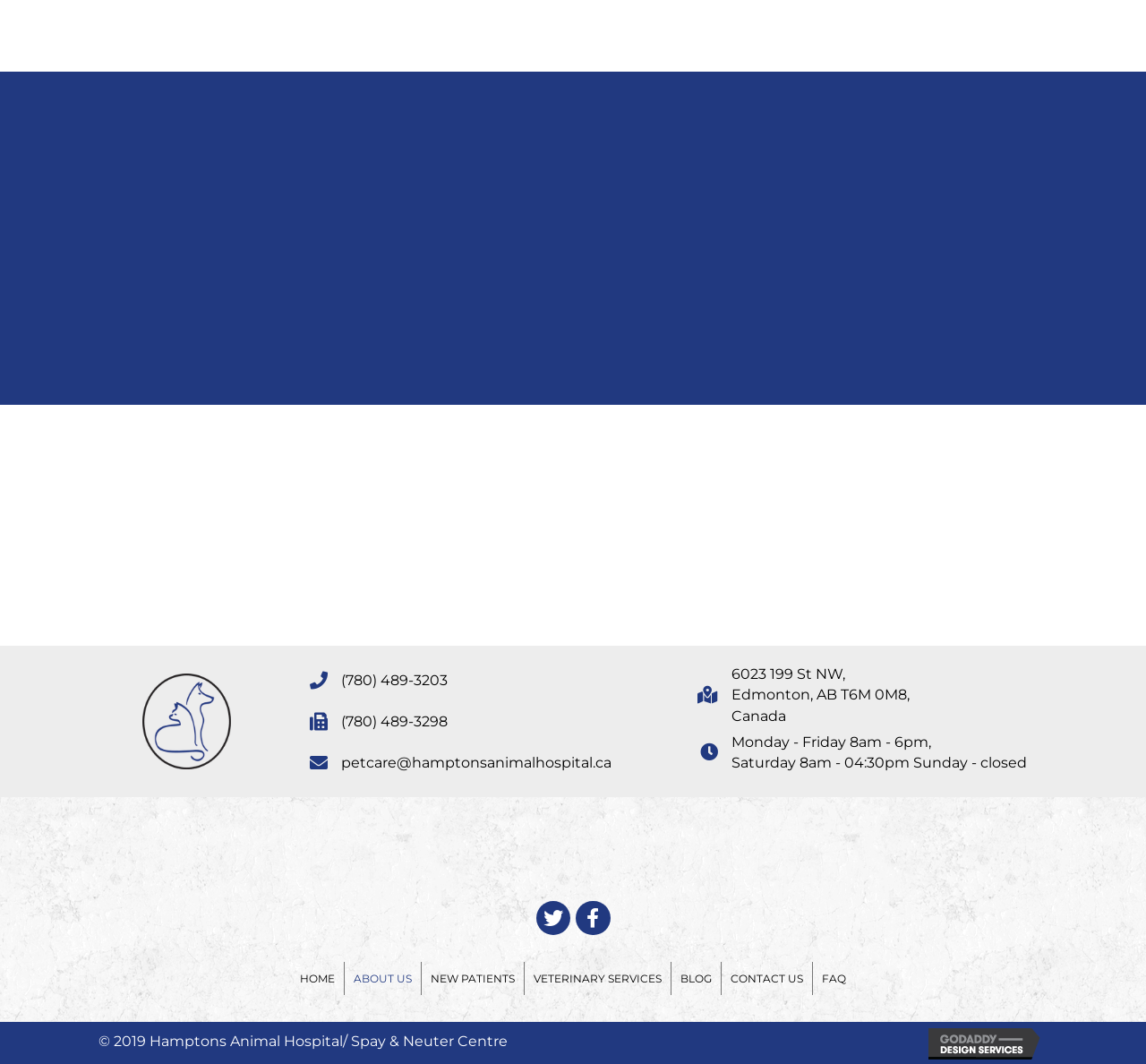Indicate the bounding box coordinates of the element that needs to be clicked to satisfy the following instruction: "Send an email to petcare@hamptonsanimalhospital.ca". The coordinates should be four float numbers between 0 and 1, i.e., [left, top, right, bottom].

[0.298, 0.709, 0.534, 0.725]